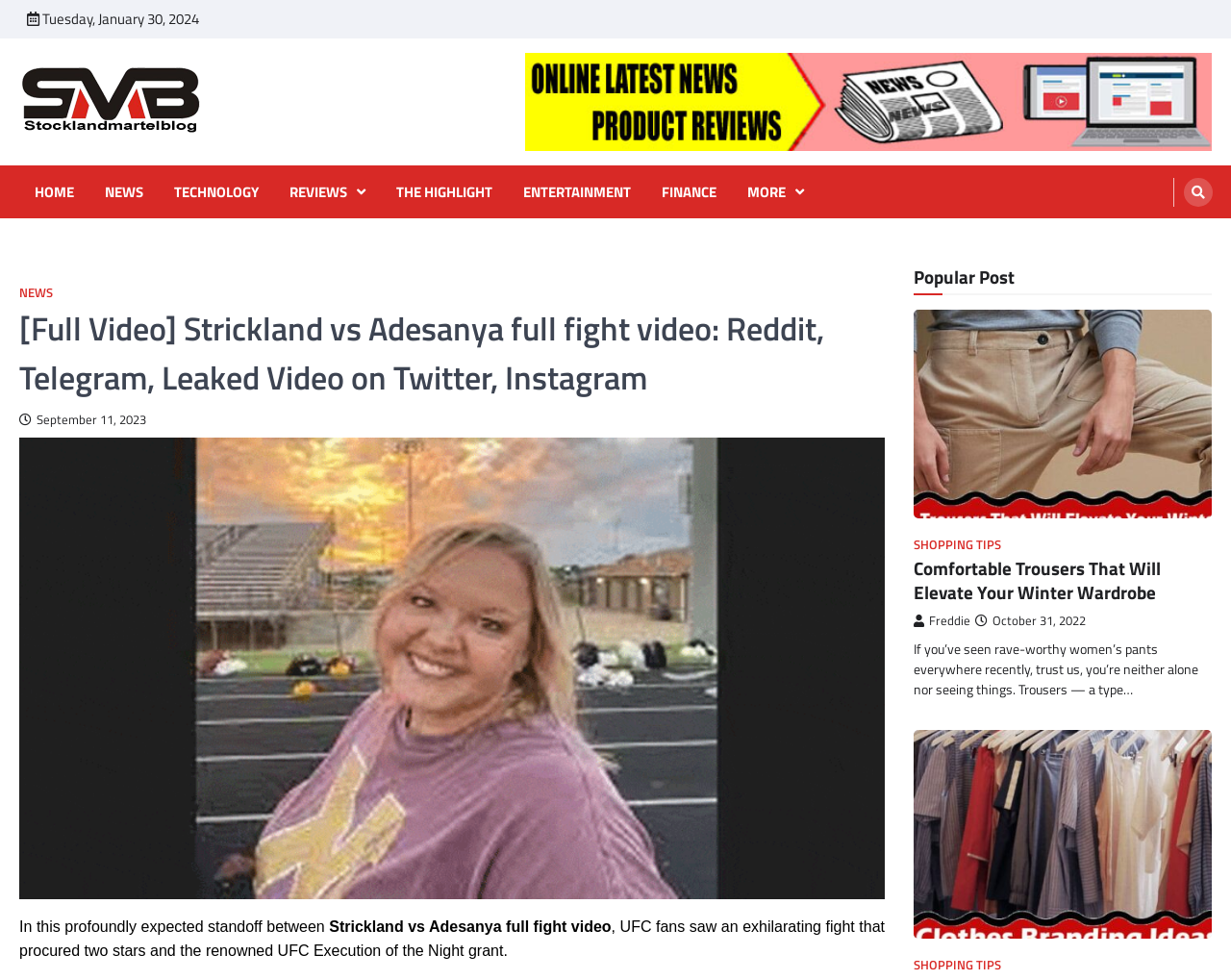How many popular posts are shown on the webpage?
Using the image as a reference, answer with just one word or a short phrase.

2